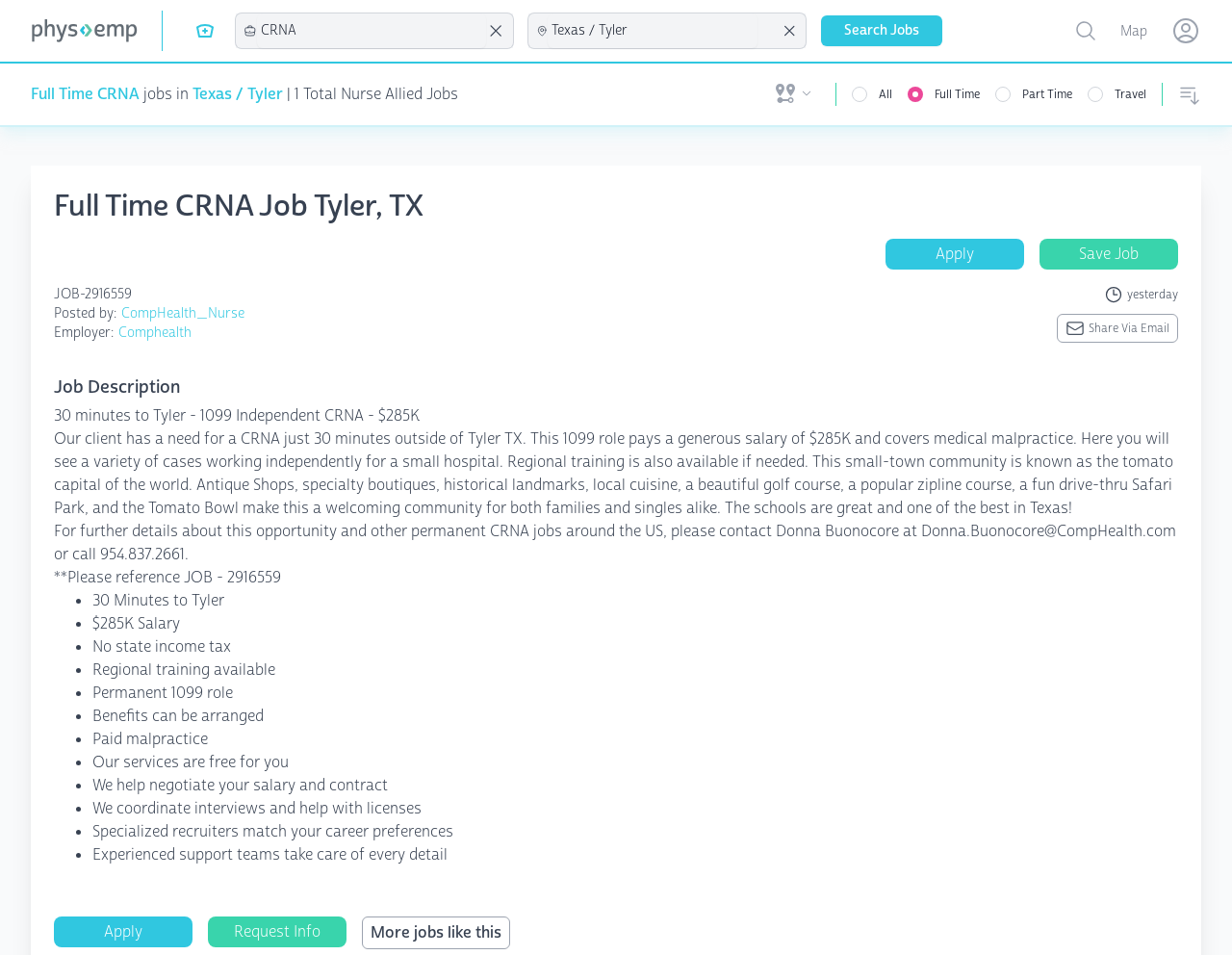What is the main heading displayed on the webpage? Please provide the text.

Full Time CRNA jobs in Texas / Tyler | 1 Total Nurse Allied Jobs